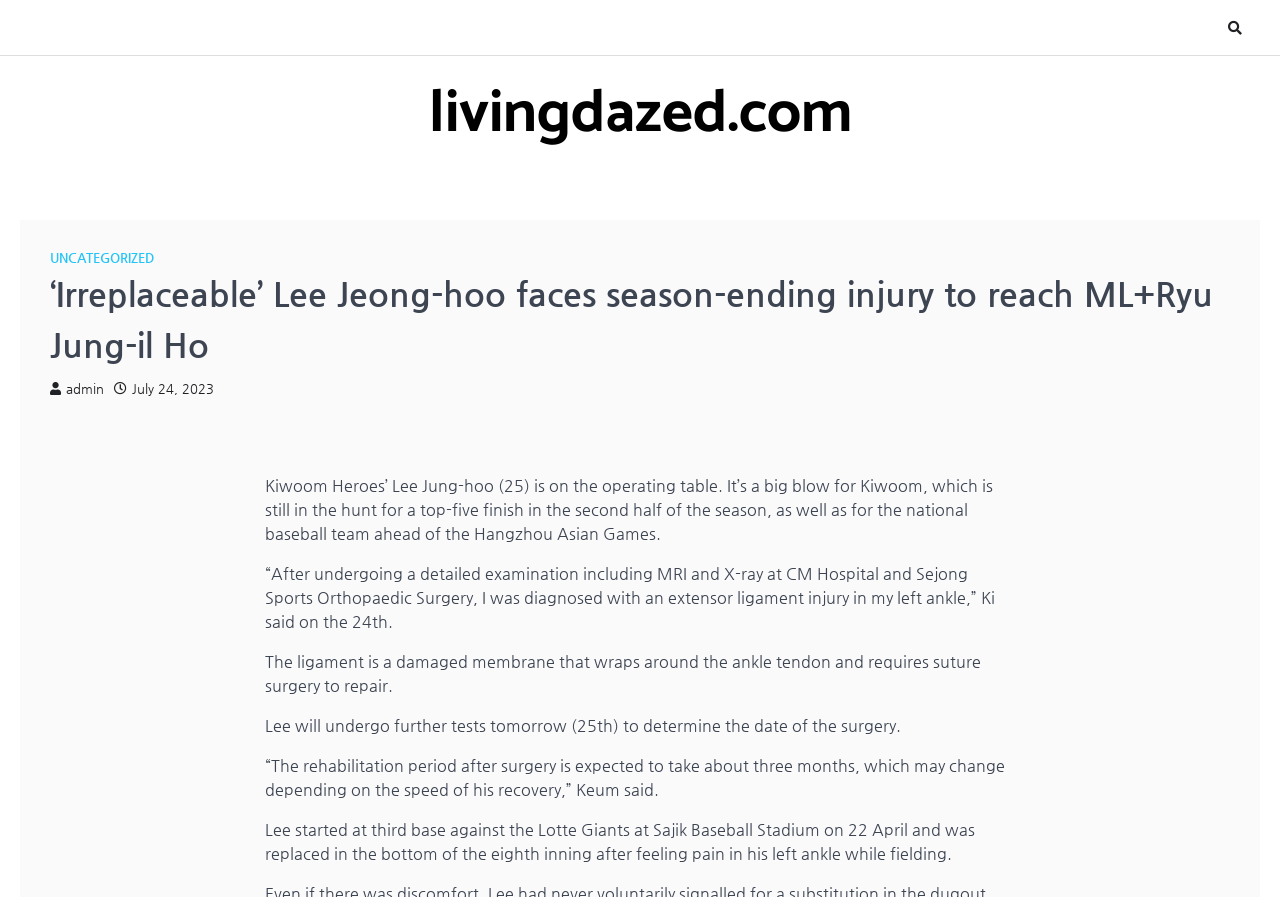Find the headline of the webpage and generate its text content.

‘Irreplaceable’ Lee Jeong-hoo faces season-ending injury to reach ML+Ryu Jung-il Ho